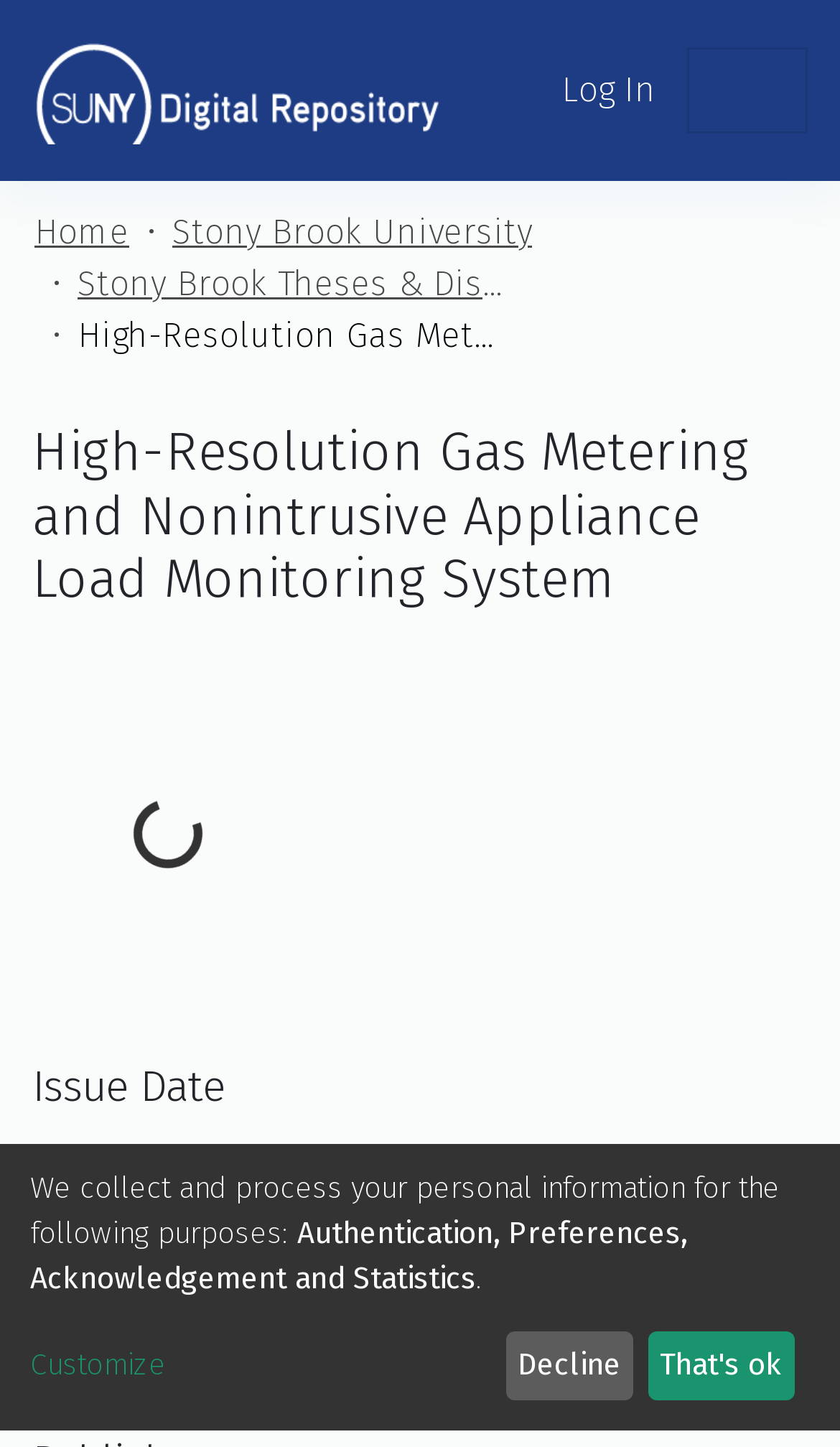What is the issue date of the thesis?
Provide a detailed and well-explained answer to the question.

I found the answer by looking at the section 'Issue Date', which displays the date '1-May-12'.